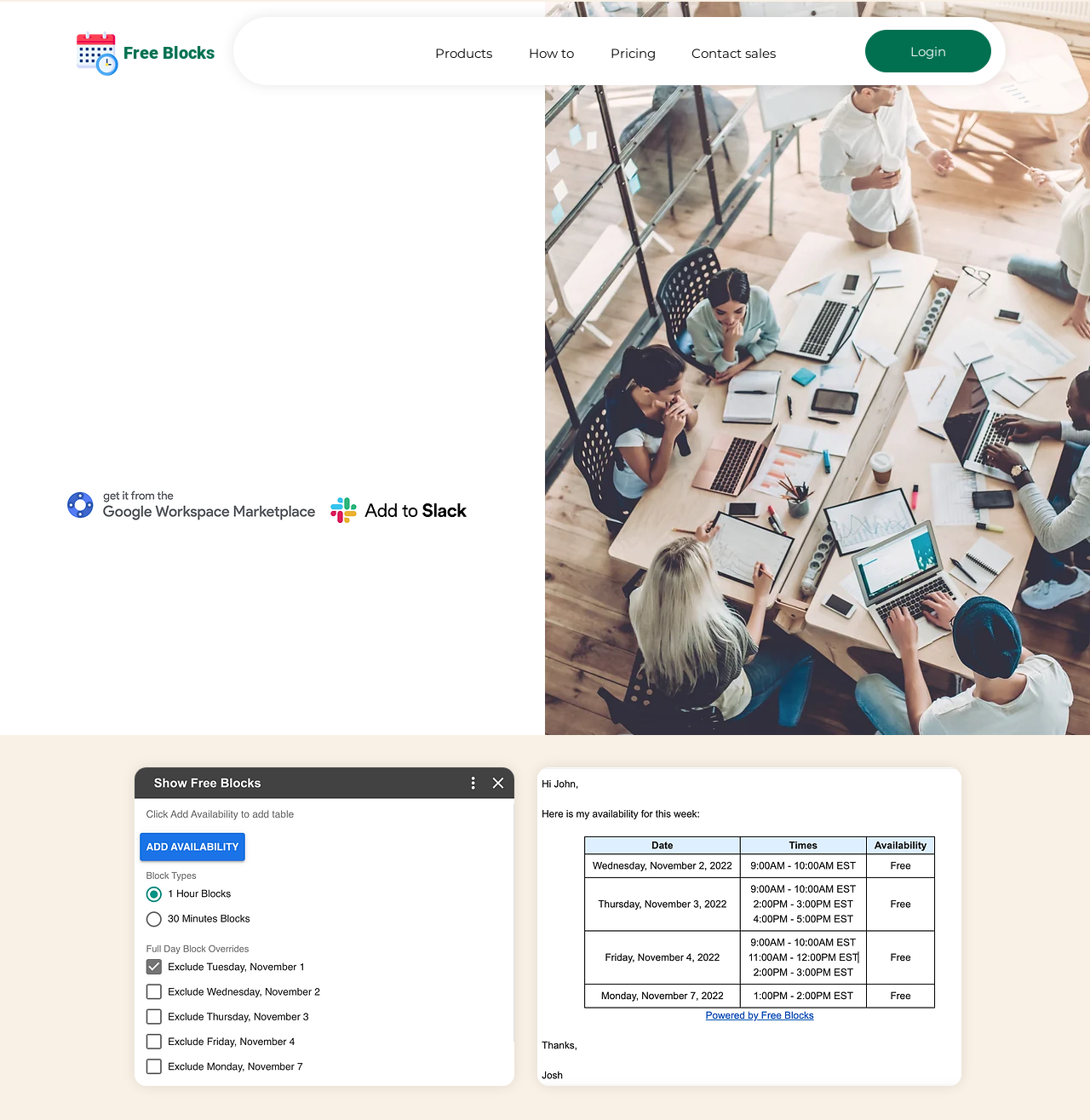Bounding box coordinates are specified in the format (top-left x, top-left y, bottom-right x, bottom-right y). All values are floating point numbers bounded between 0 and 1. Please provide the bounding box coordinate of the region this sentence describes: Pricing

[0.538, 0.035, 0.613, 0.06]